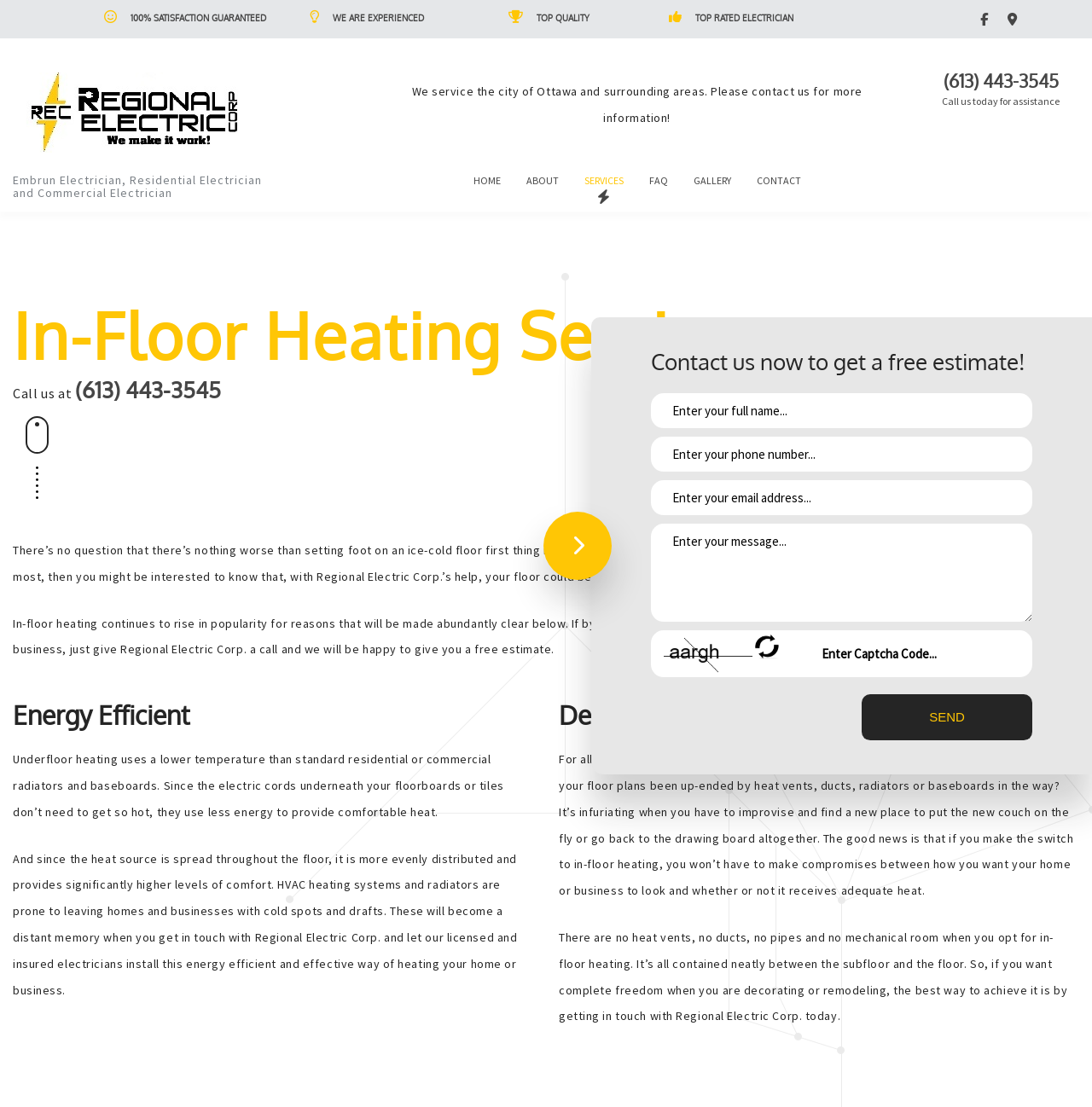Reply to the question with a single word or phrase:
What is the company's name?

Regional Electric Corp.